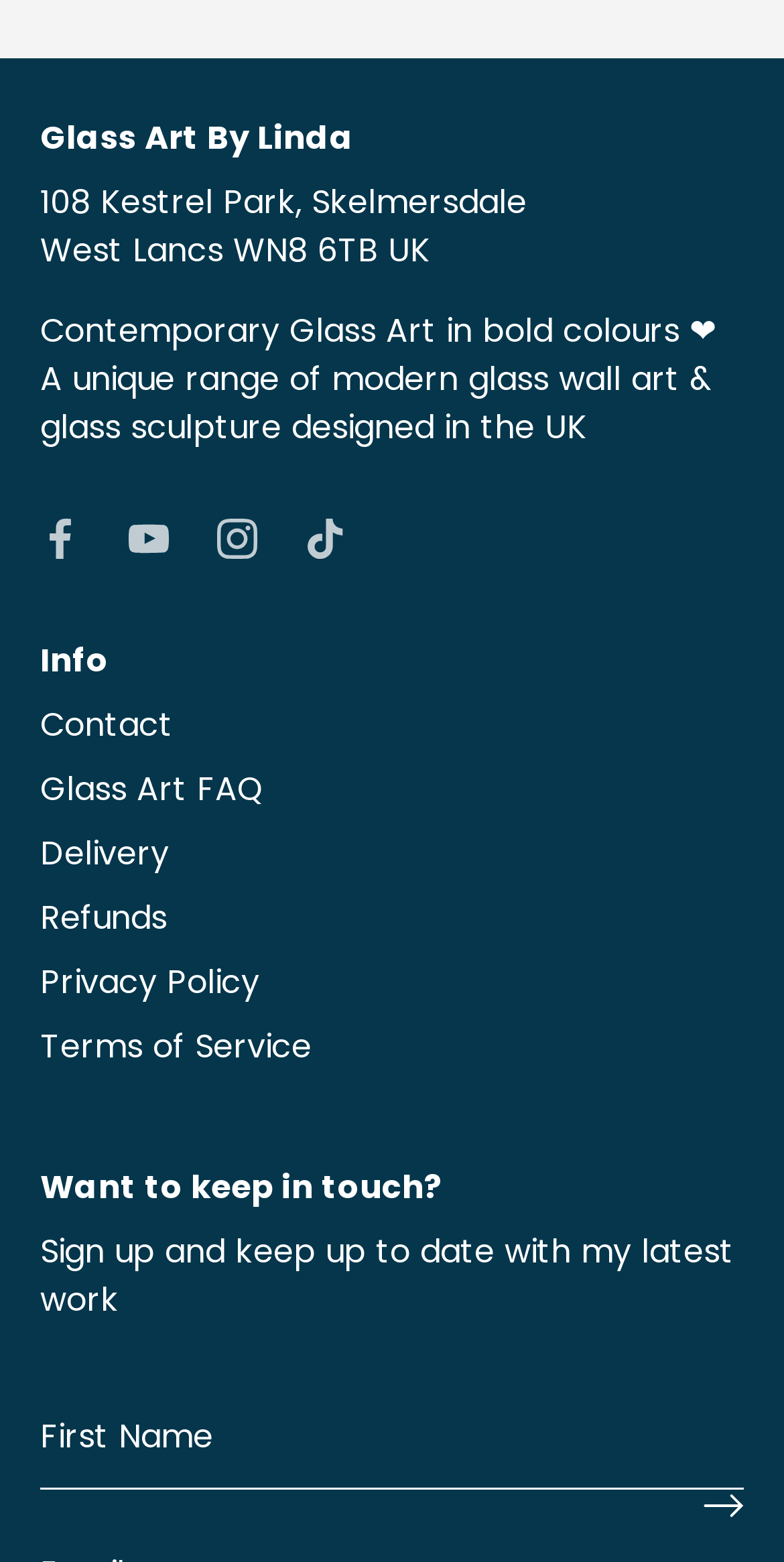Determine the bounding box coordinates of the clickable region to follow the instruction: "Enter first name".

[0.051, 0.887, 0.949, 0.953]